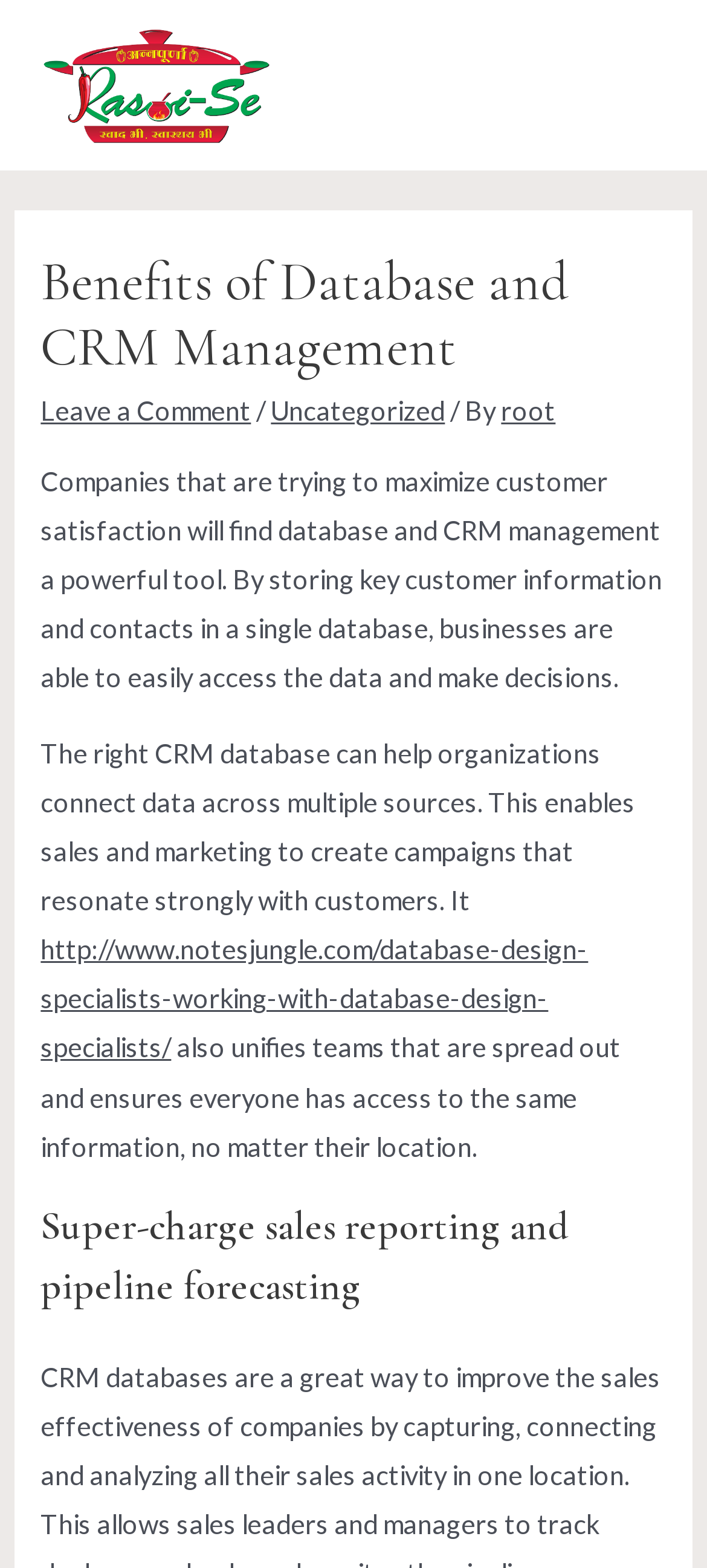Using a single word or phrase, answer the following question: 
What is the benefit of super-charging sales reporting and pipeline forecasting?

Not specified